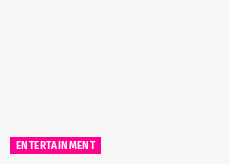Give a thorough caption for the picture.

The image features a vibrant pink box displaying the word "ENTERTAINMENT" in bold, uppercase letters. This design choice emphasizes the theme of the content, which likely pertains to entertainment news or media, drawing attention to articles related to film, television, or celebrity updates. The striking color and typography effectively capture the viewer's interest, making it an engaging element within the layout. The surrounding space is minimalistic, enhancing the focus on the prominent text, which suggests a contemporary and dynamic approach to entertainment-related topics.